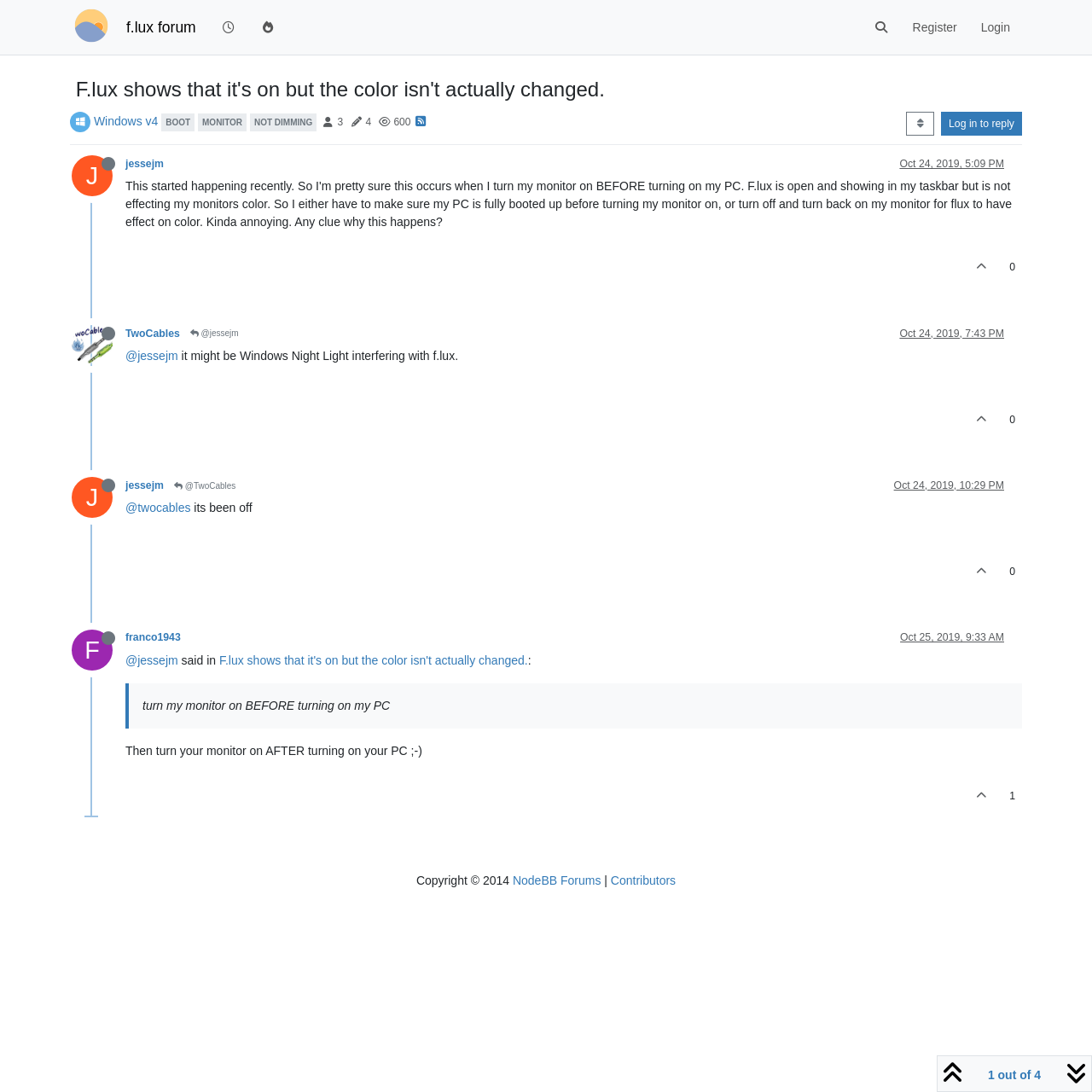Find the bounding box coordinates of the element I should click to carry out the following instruction: "Search in the forum".

[0.789, 0.011, 0.825, 0.039]